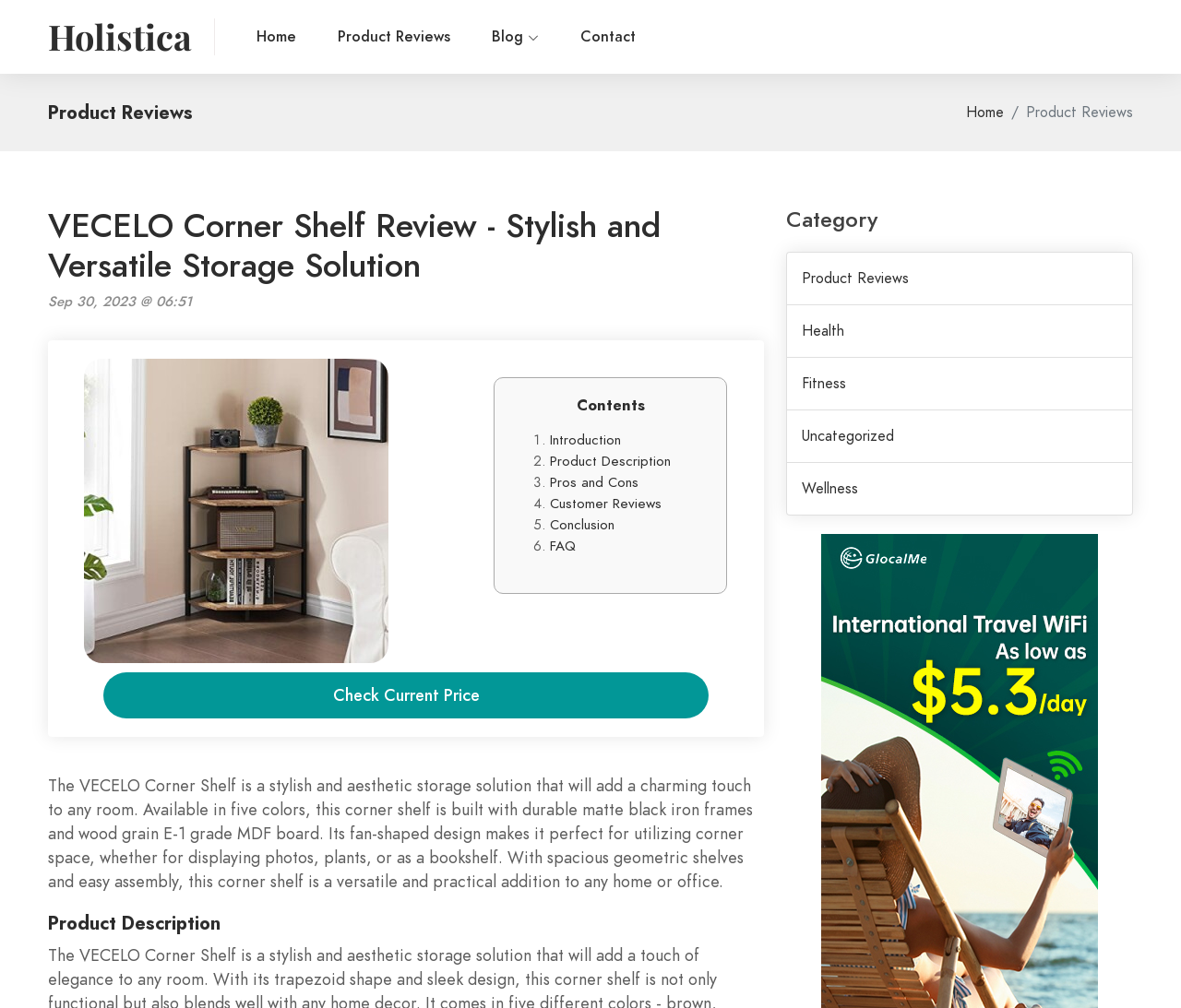Specify the bounding box coordinates of the area to click in order to follow the given instruction: "Go to the 'Blog'."

[0.401, 0.019, 0.472, 0.054]